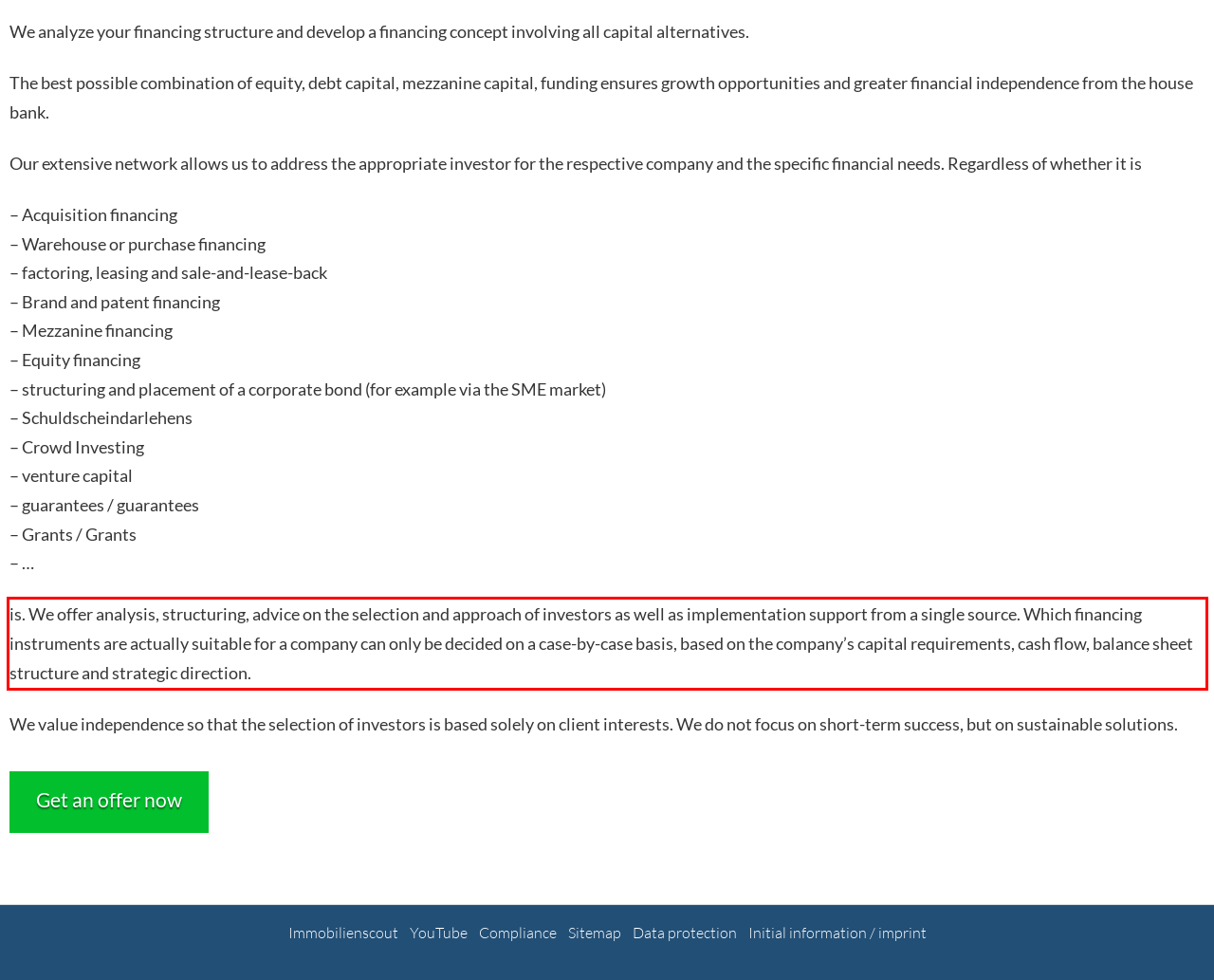You have a screenshot of a webpage, and there is a red bounding box around a UI element. Utilize OCR to extract the text within this red bounding box.

is. We offer analysis, structuring, advice on the selection and approach of investors as well as implementation support from a single source. Which financing instruments are actually suitable for a company can only be decided on a case-by-case basis, based on the company’s capital requirements, cash flow, balance sheet structure and strategic direction.